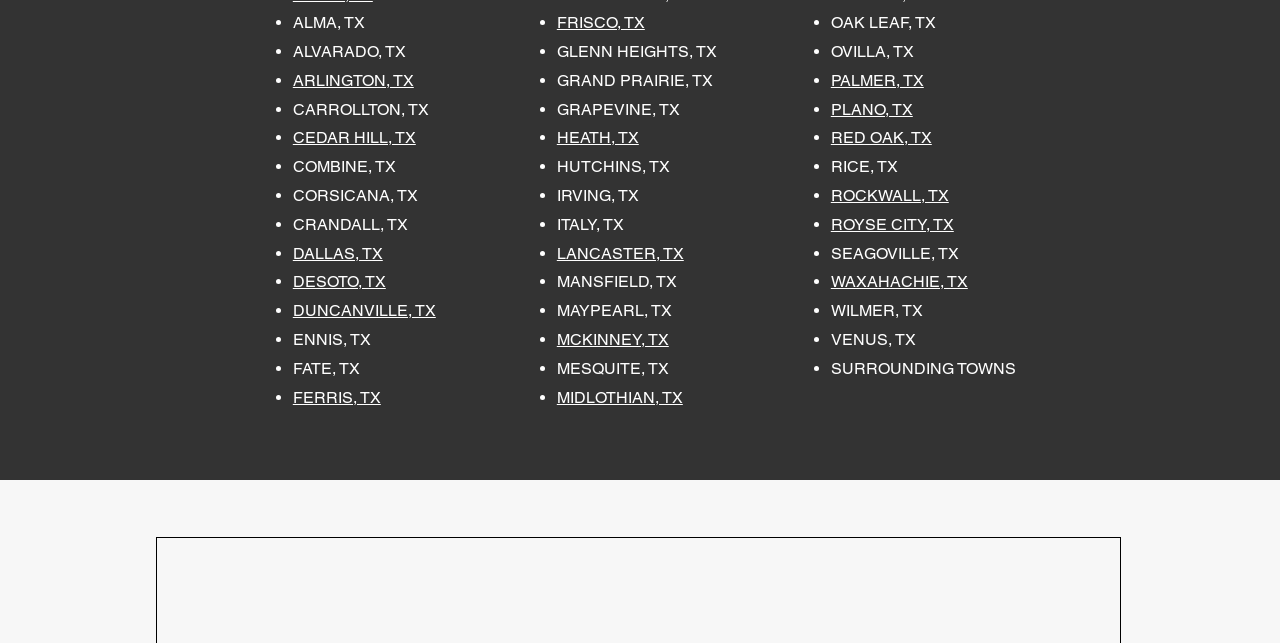Locate the bounding box coordinates of the area you need to click to fulfill this instruction: 'click on PLANO, TX'. The coordinates must be in the form of four float numbers ranging from 0 to 1: [left, top, right, bottom].

[0.649, 0.155, 0.713, 0.185]